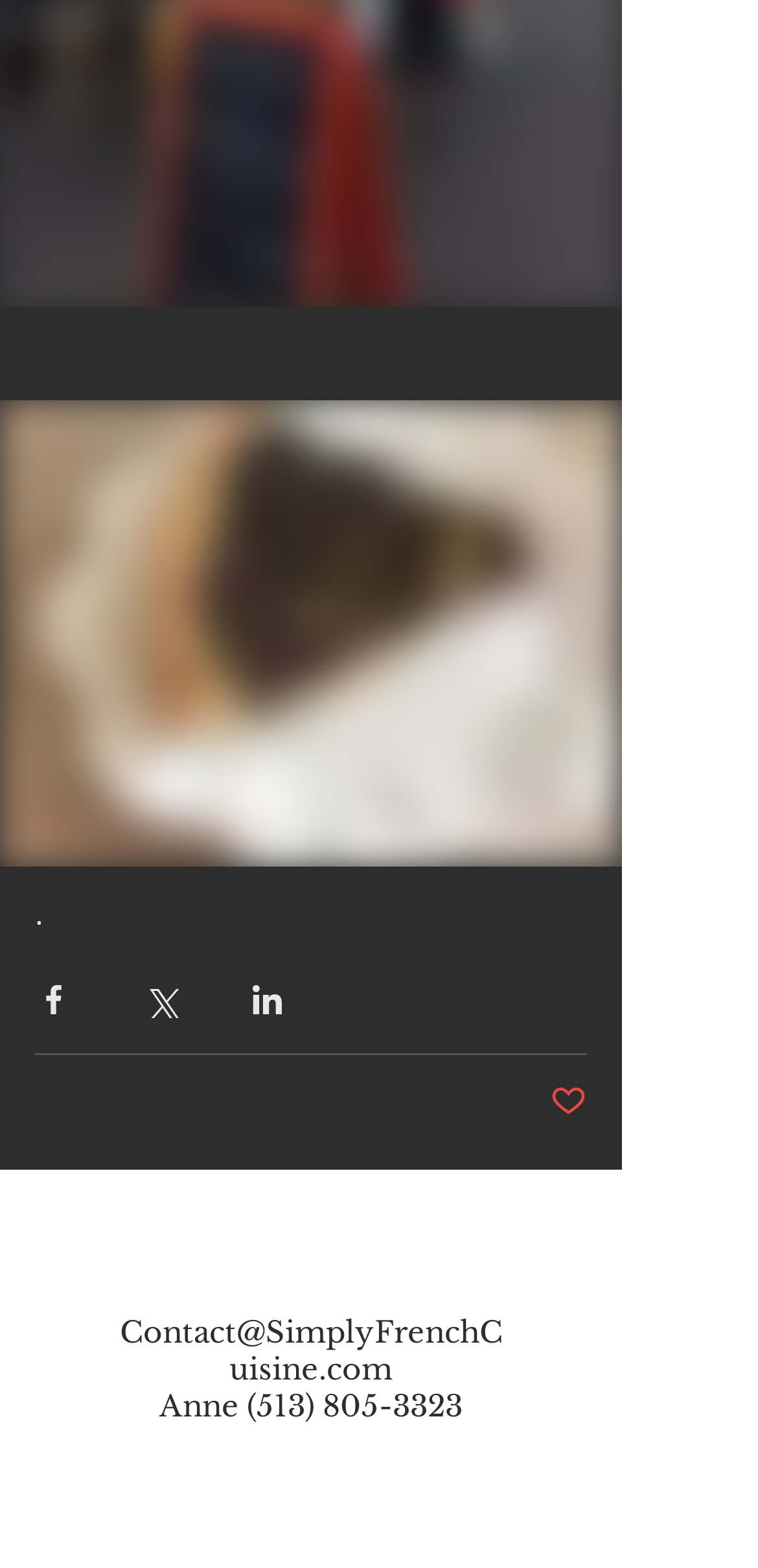Provide the bounding box coordinates for the UI element that is described by this text: "(513) 805-3323". The coordinates should be in the form of four float numbers between 0 and 1: [left, top, right, bottom].

[0.326, 0.885, 0.61, 0.909]